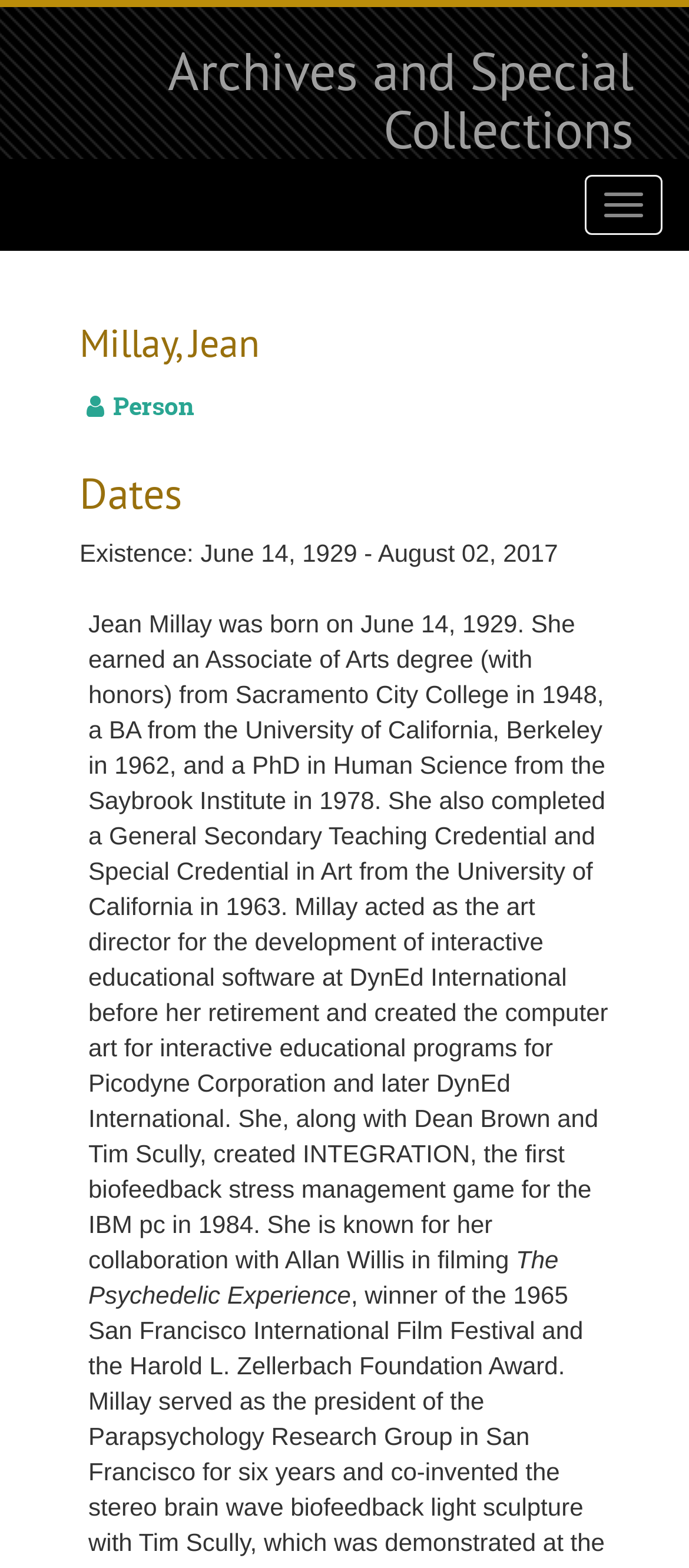What was the name of the biofeedback stress management game created by Jean Millay?
Please provide a single word or phrase in response based on the screenshot.

INTEGRATION